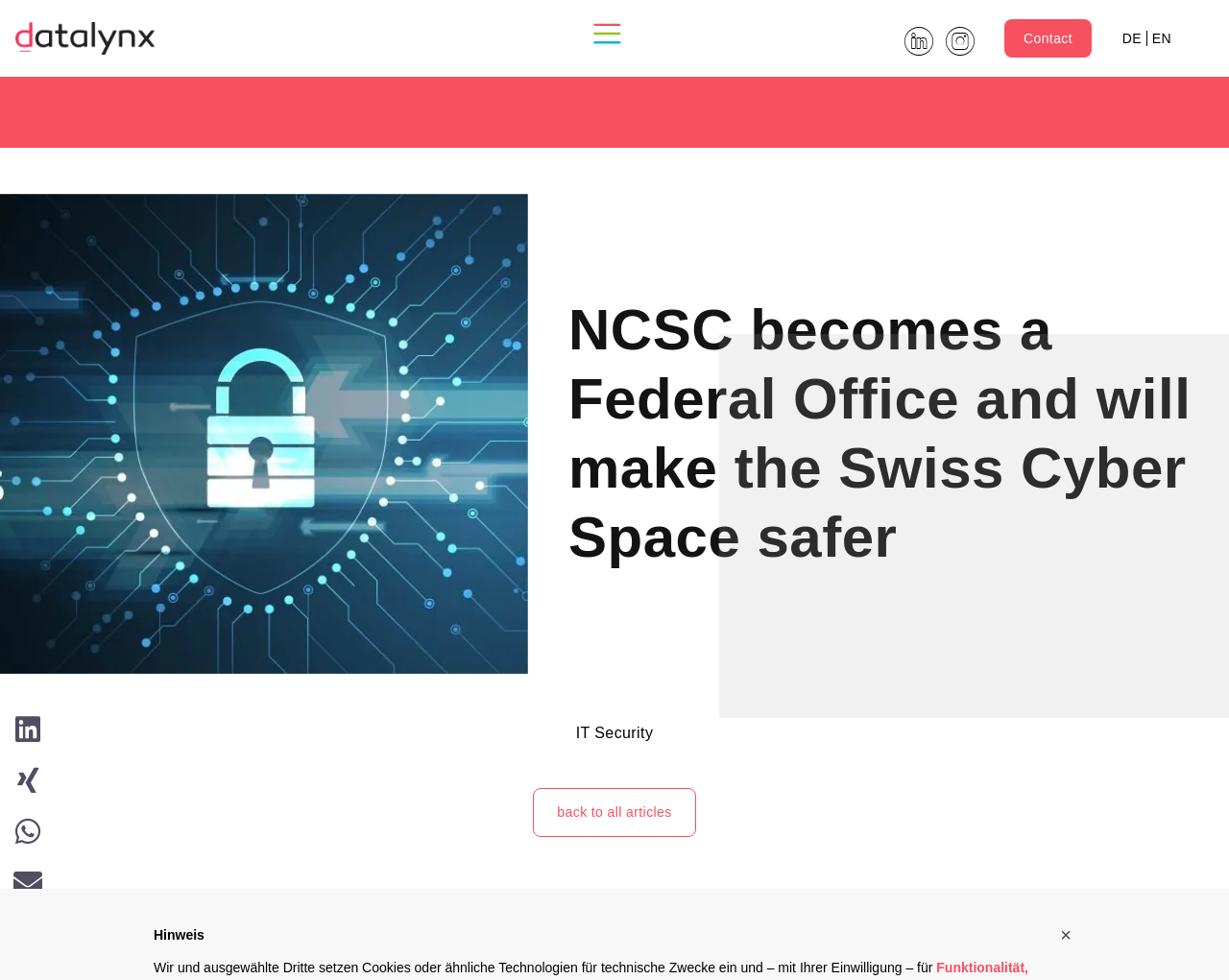Create a detailed description of the webpage's content and layout.

The webpage is about the Swiss National Cybersecurity Center (NCSC) becoming a federal office. At the top left corner, there is a logo of Datalynx AG, accompanied by two other logos on the right side. The top navigation bar contains links to "Contact" and language options "DE" and "EN". 

Below the navigation bar, there is a large image that spans almost half of the page width. Underneath the image, there is a heading that announces the NCSC's new status as a federal office and its goal to make the Swiss cyber space safer. 

On the right side of the page, there are social media sharing buttons, including LinkedIn, Xing, WhatsApp, email, and Facebook. 

Further down, there is a link to "IT Security" and another link to "back to all articles". At the bottom right corner, there is a button to close a notification or alert, which is accompanied by a heading "Hinweis" (meaning "Note" in German) and a paragraph of text explaining the use of cookies and similar technologies on the website.